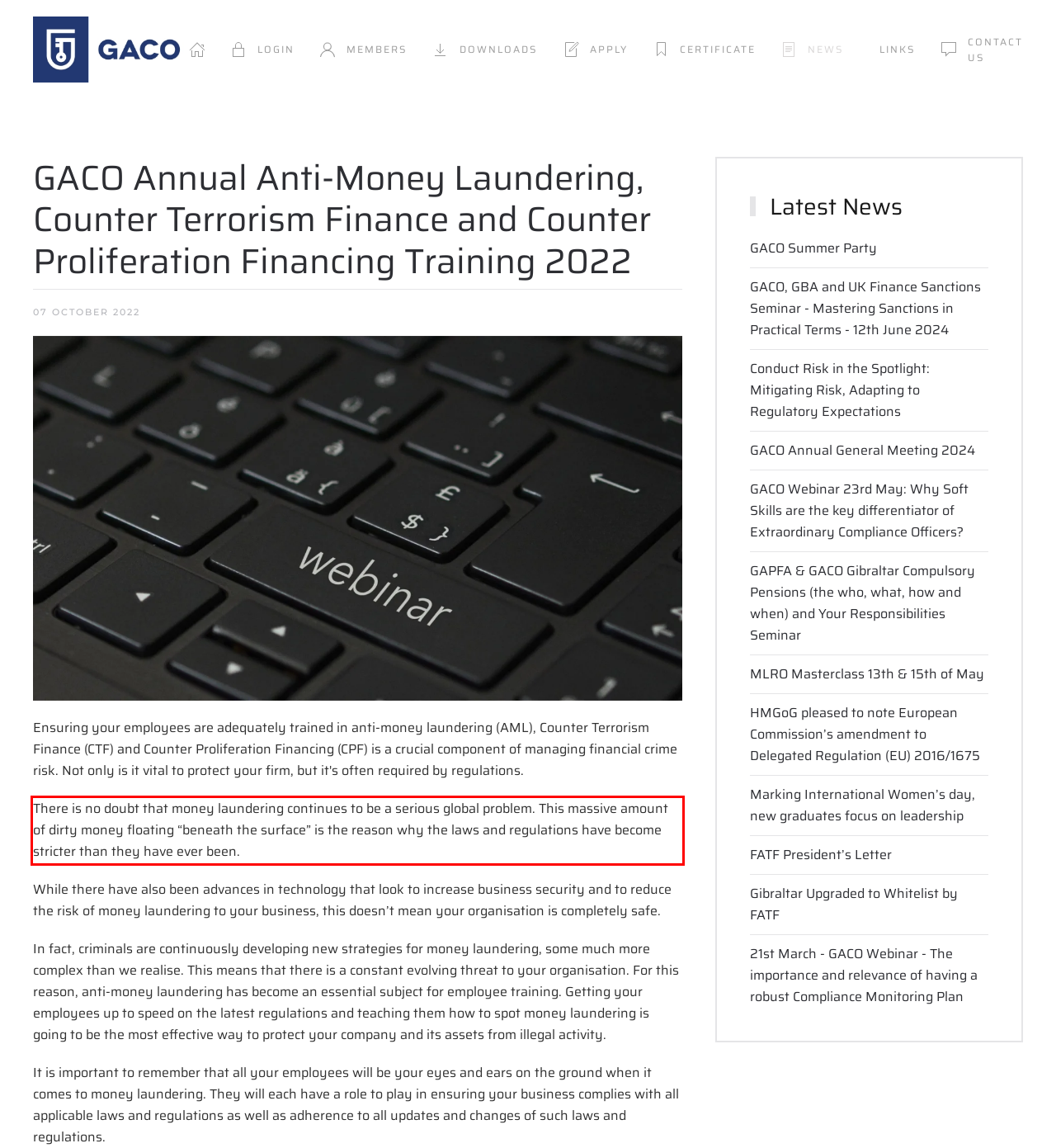You have a screenshot of a webpage with a UI element highlighted by a red bounding box. Use OCR to obtain the text within this highlighted area.

There is no doubt that money laundering continues to be a serious global problem. This massive amount of dirty money floating “beneath the surface” is the reason why the laws and regulations have become stricter than they have ever been.